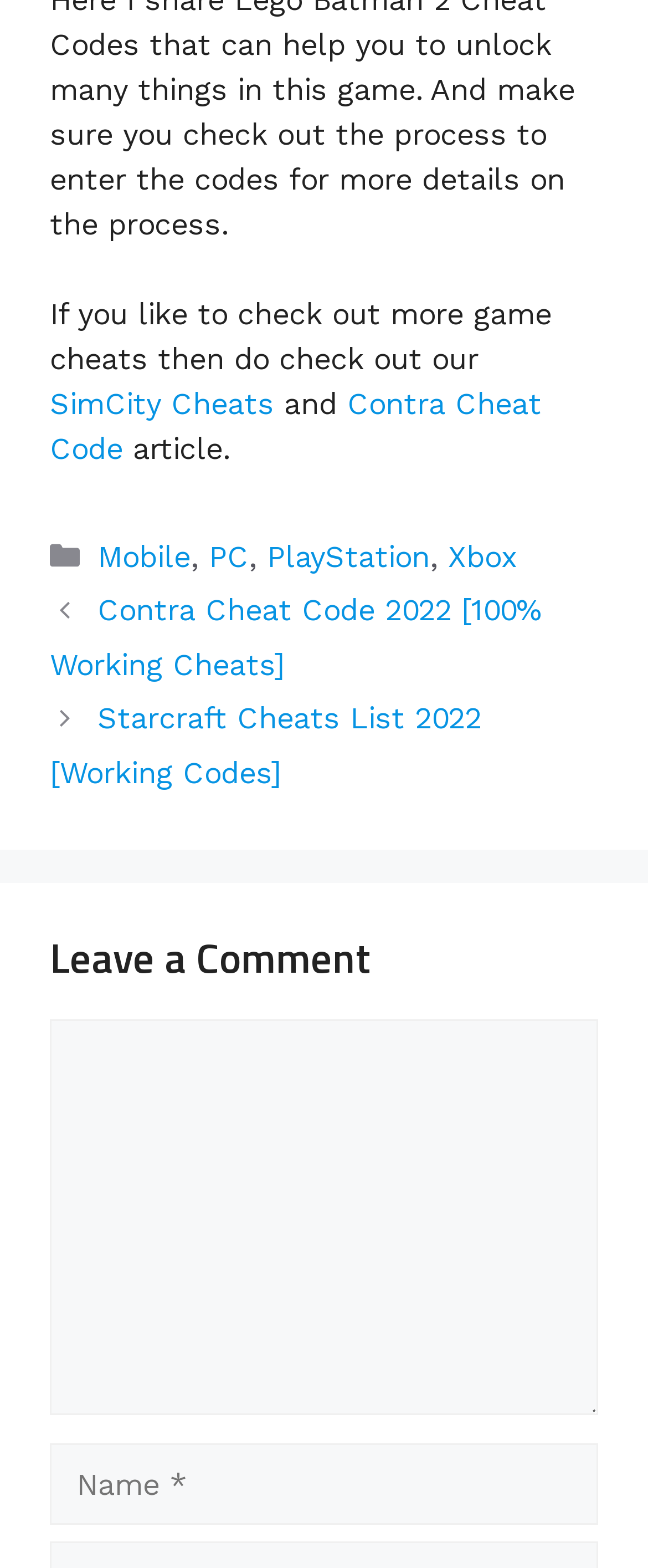Can you find the bounding box coordinates for the UI element given this description: "parent_node: Comment name="comment""? Provide the coordinates as four float numbers between 0 and 1: [left, top, right, bottom].

[0.077, 0.65, 0.923, 0.902]